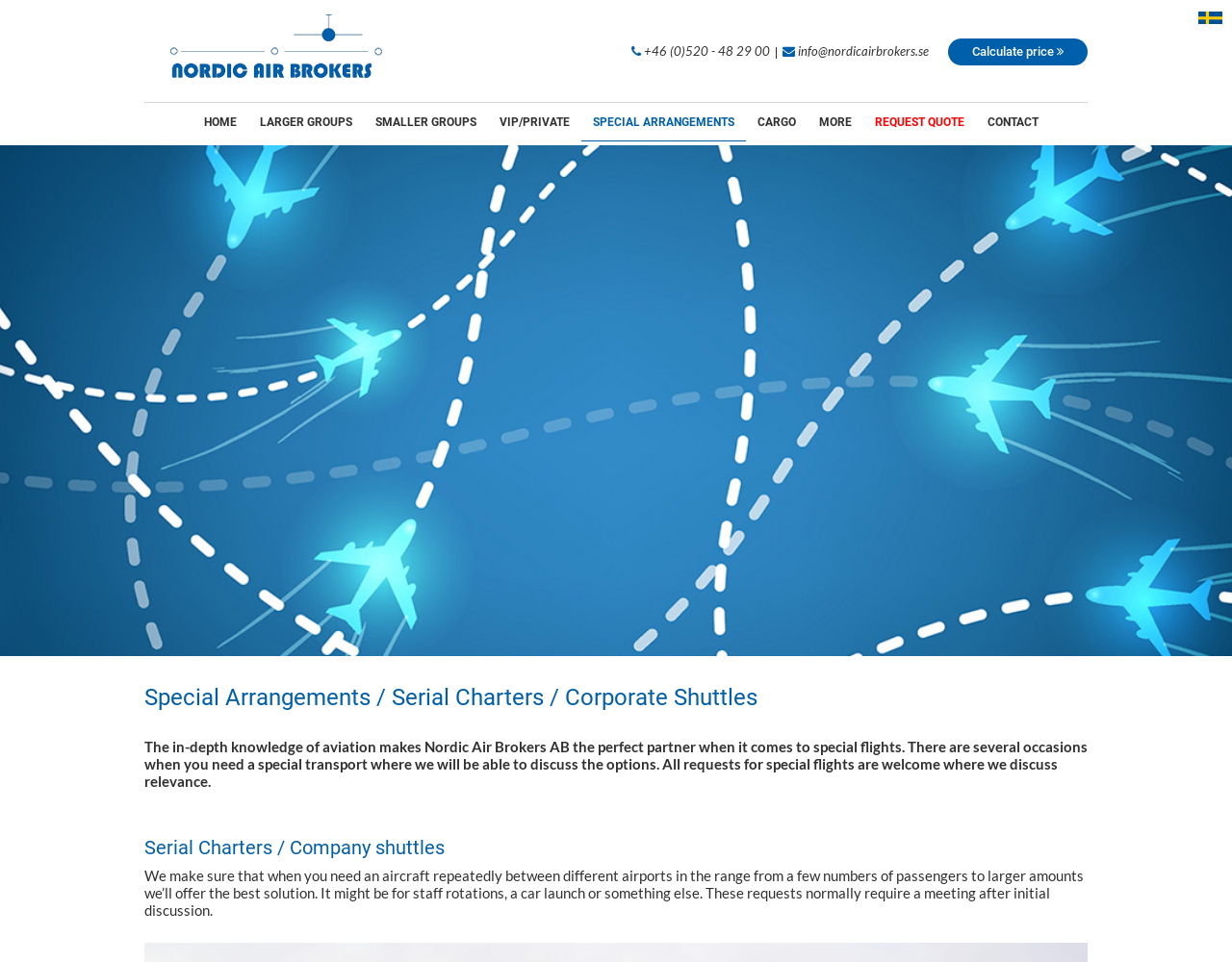Locate the bounding box coordinates of the element that should be clicked to execute the following instruction: "Contact us".

None